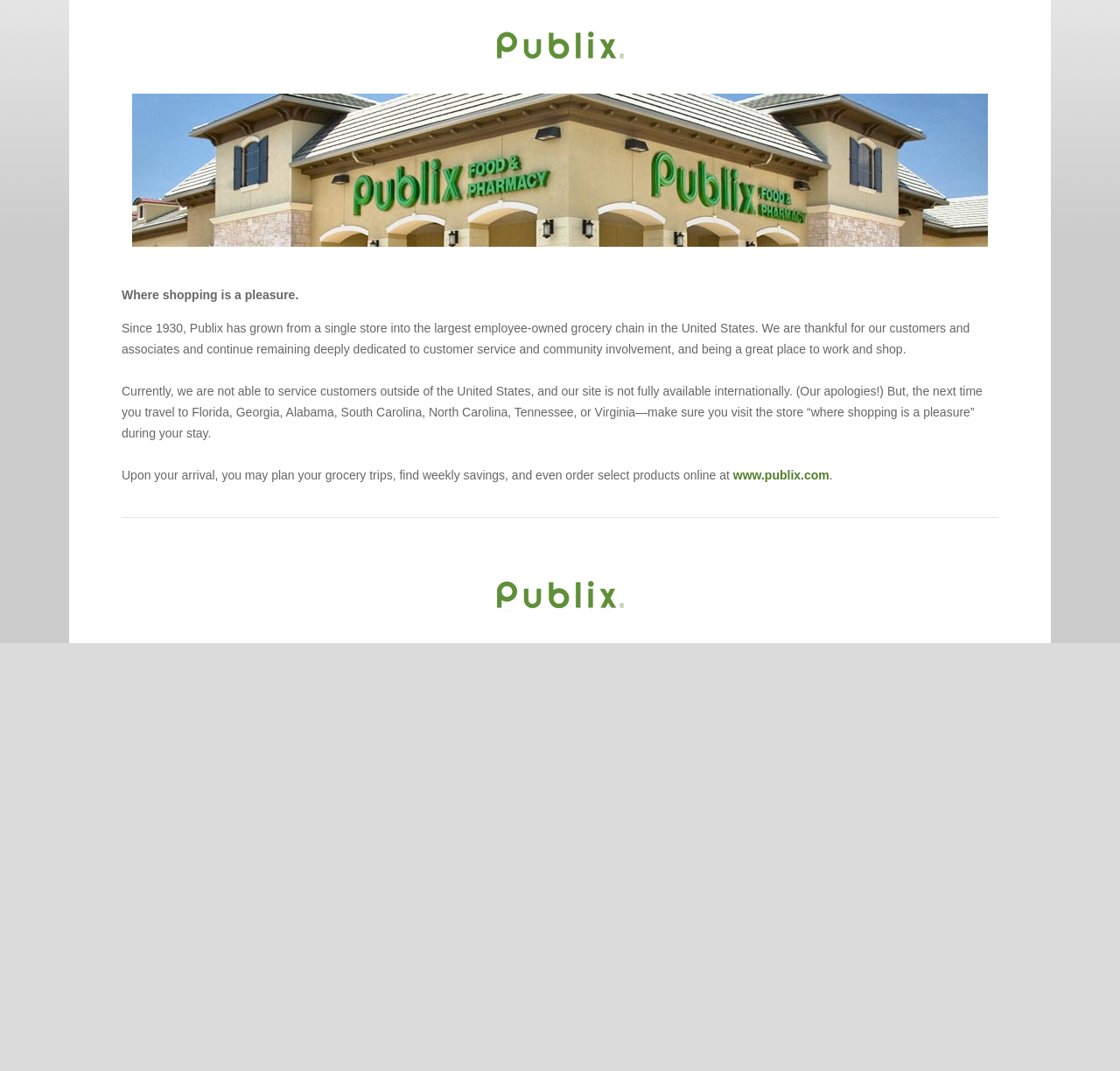Is Publix available internationally?
Please answer the question as detailed as possible based on the image.

The text 'Currently, we are not able to service customers outside of the United States, and our site is not fully available internationally.' suggests that Publix is not available internationally.